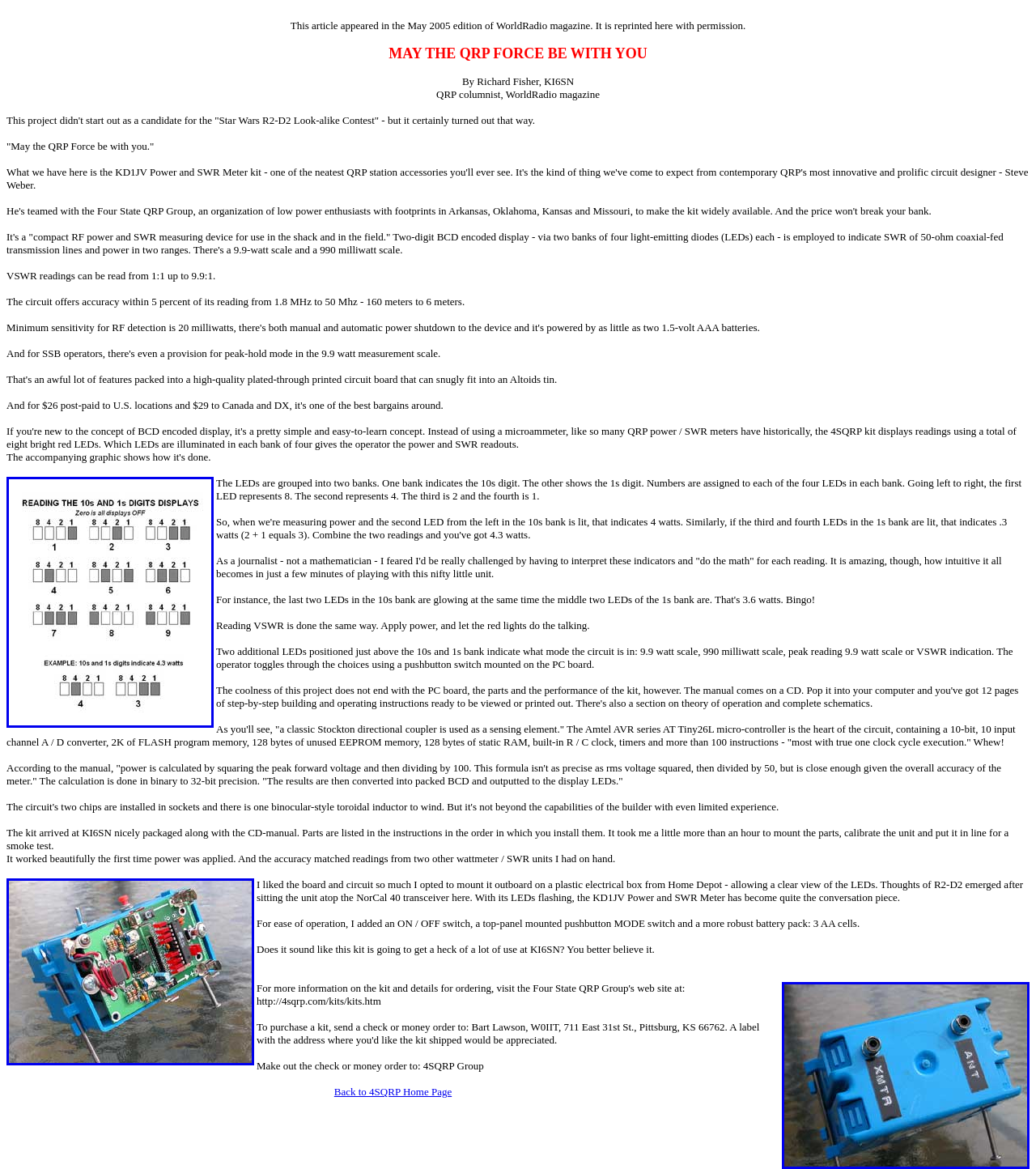Summarize the webpage in an elaborate manner.

This webpage appears to be an article about a QRP (low-power amateur radio) project, specifically a compact RF power and SWR measuring device. The article is written by Richard Fisher, KI6SN, and was originally published in the May 2005 edition of WorldRadio magazine.

At the top of the page, there is a brief introduction to the article, followed by the author's name and title. Below this, there is a paragraph describing the project, which is a compact device that measures SWR and power in two ranges.

The main content of the article is divided into several sections, each describing a different aspect of the project. There are a total of 14 paragraphs of text, with three images scattered throughout. The images are likely diagrams or photos of the device and its components.

The text describes the device's features, such as its two-digit BCD encoded display, which uses light-emitting diodes (LEDs) to indicate SWR and power readings. The article explains how the device works, including how the LEDs are grouped into two banks to indicate the 10s and 1s digits of the reading.

The author also shares their personal experience with building and using the device, including how they mounted it on a plastic electrical box and added an ON/OFF switch and a more robust battery pack. The article concludes with a statement about how much the author likes the device and how it has become a conversation piece.

At the bottom of the page, there is a section with information on how to obtain the kit, including a note to make out the check or money order to the 4SQRP Group. There is also a link to the 4SQRP Home Page.